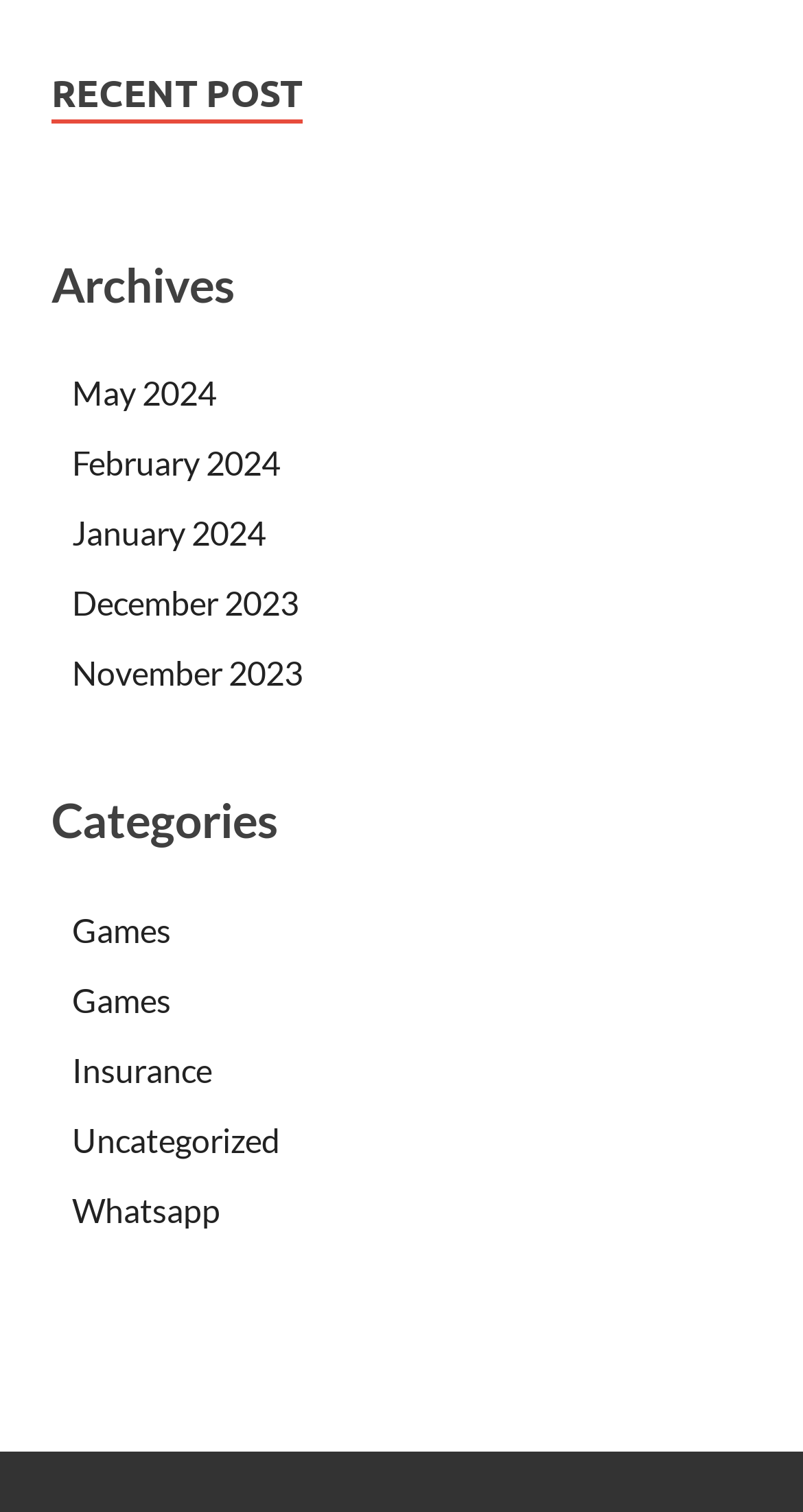Please identify the bounding box coordinates of the clickable region that I should interact with to perform the following instruction: "browse Games category". The coordinates should be expressed as four float numbers between 0 and 1, i.e., [left, top, right, bottom].

[0.09, 0.602, 0.213, 0.628]